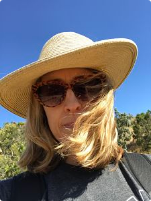Use a single word or phrase to answer the question: What is the woman's occupation?

Writer